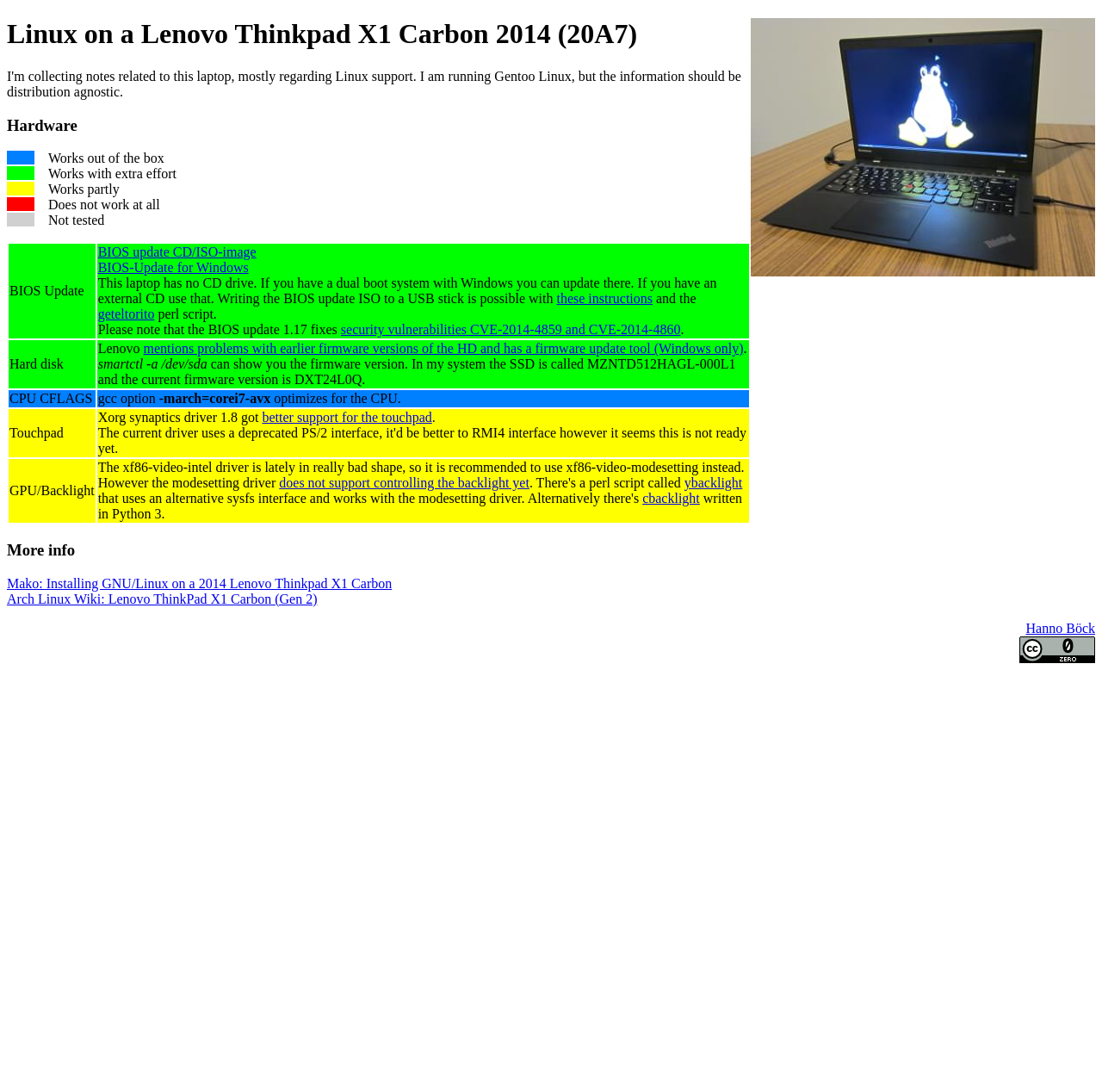Please locate the bounding box coordinates of the element that needs to be clicked to achieve the following instruction: "Check the GPU/Backlight modesetting driver information". The coordinates should be four float numbers between 0 and 1, i.e., [left, top, right, bottom].

[0.253, 0.436, 0.48, 0.449]